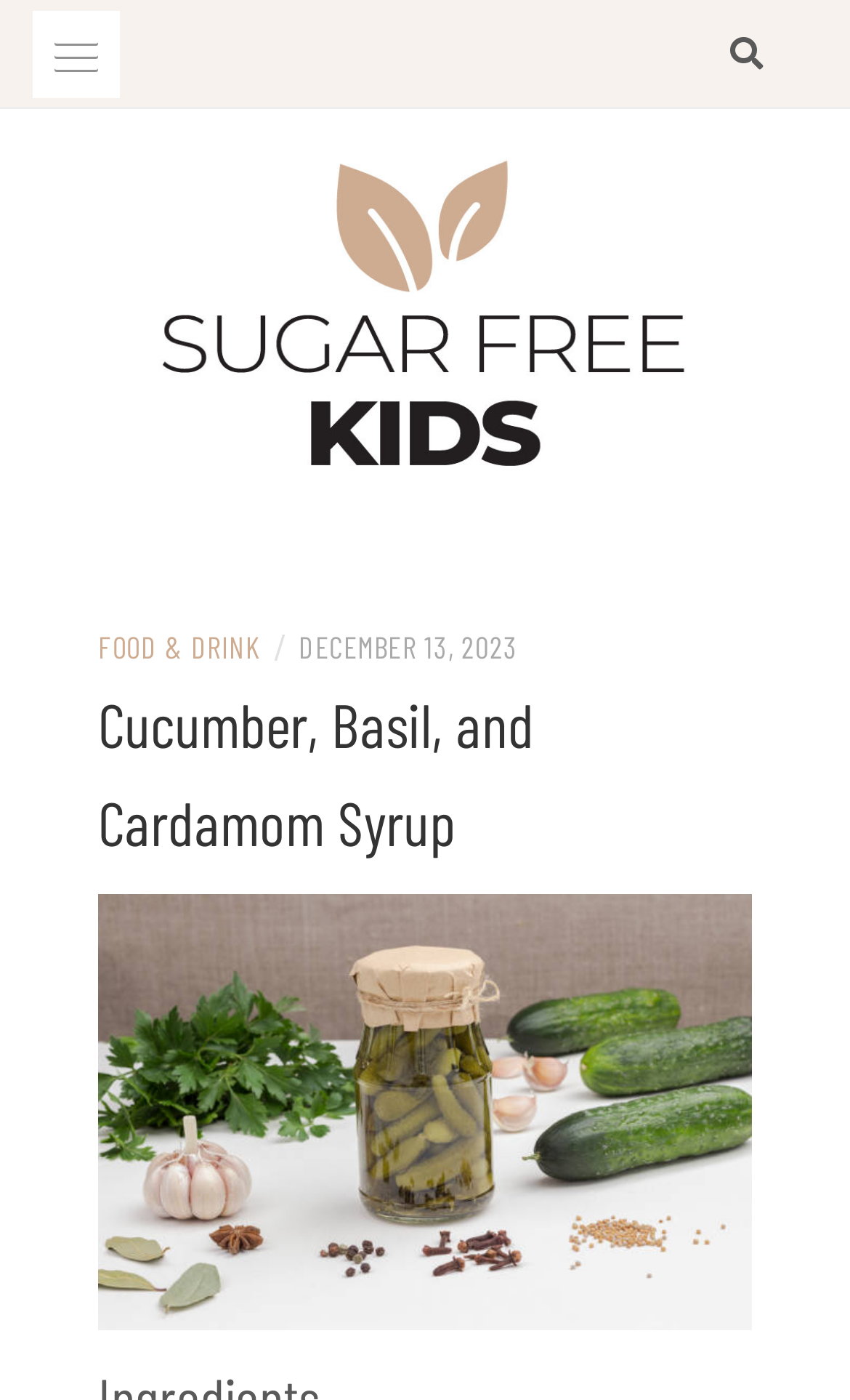What is the main topic of the article?
Please utilize the information in the image to give a detailed response to the question.

I determined the main topic by examining the heading element with the text 'Cucumber, Basil, and Cardamom Syrup' which is likely to be the main topic of the article.